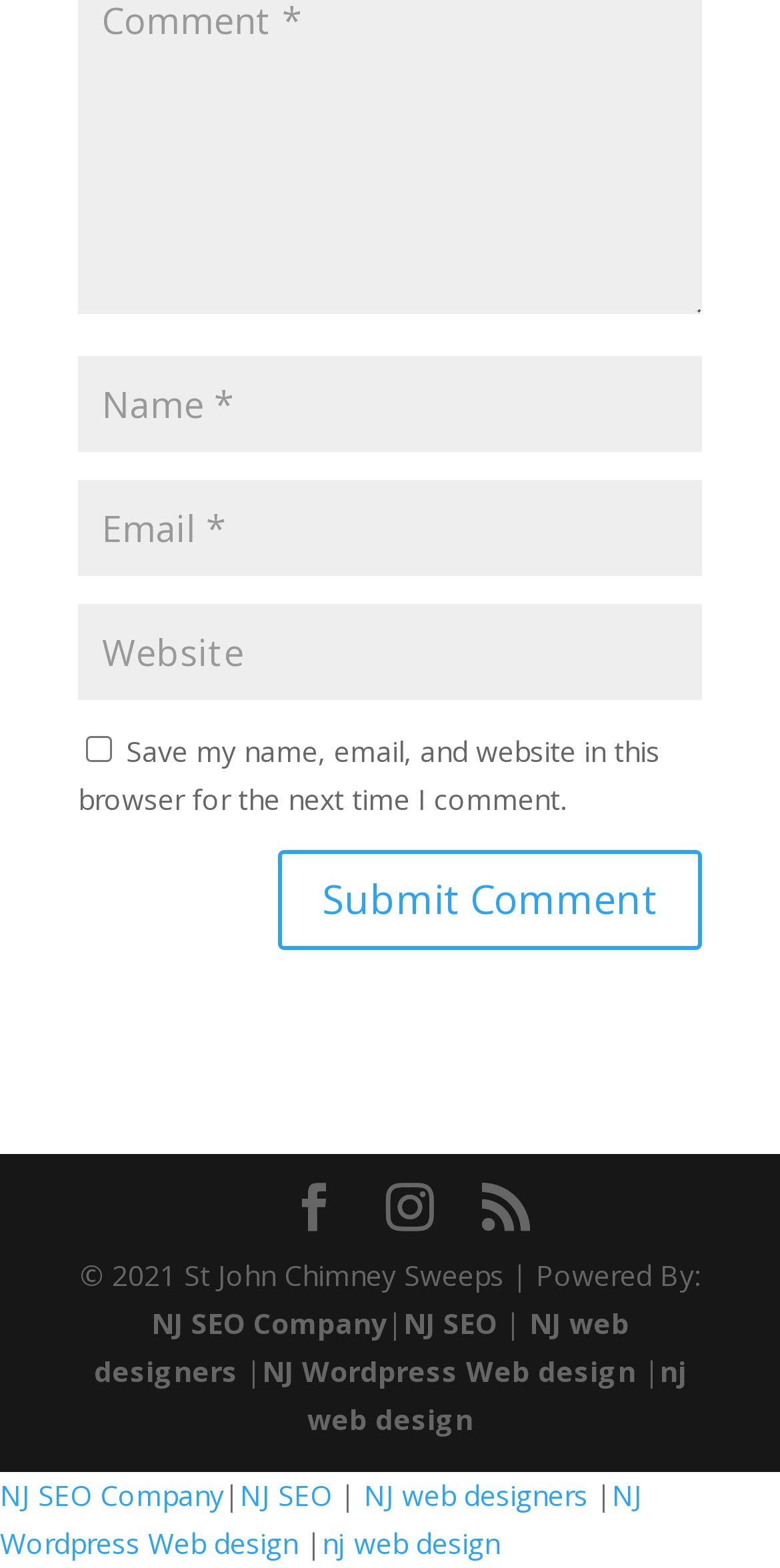Locate and provide the bounding box coordinates for the HTML element that matches this description: "NJ SEO".

[0.308, 0.942, 0.436, 0.966]